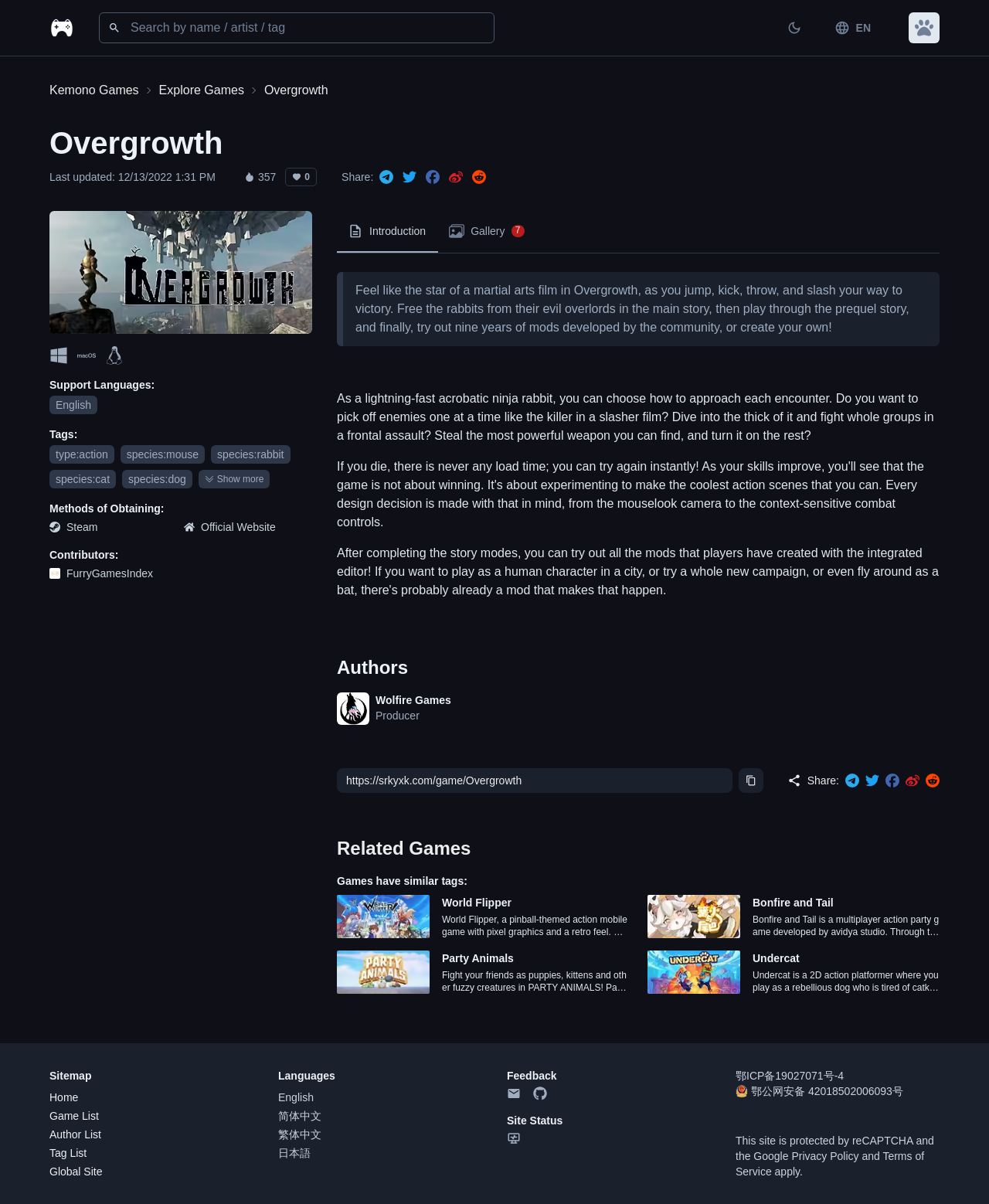Can you pinpoint the bounding box coordinates for the clickable element required for this instruction: "Change language to English"? The coordinates should be four float numbers between 0 and 1, i.e., [left, top, right, bottom].

[0.83, 0.01, 0.894, 0.036]